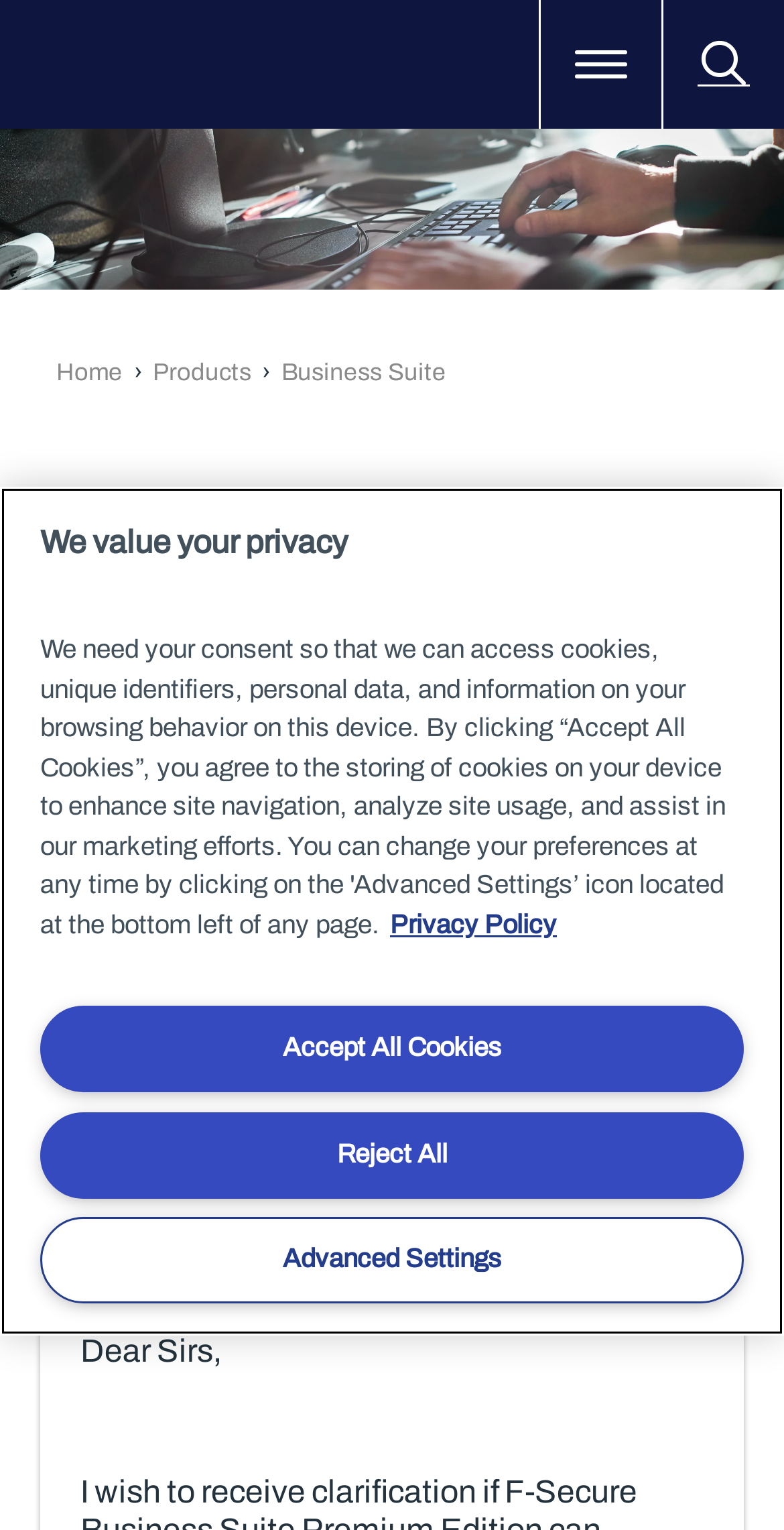Answer the question with a brief word or phrase:
What is the purpose of the 'Options' button?

To provide additional settings